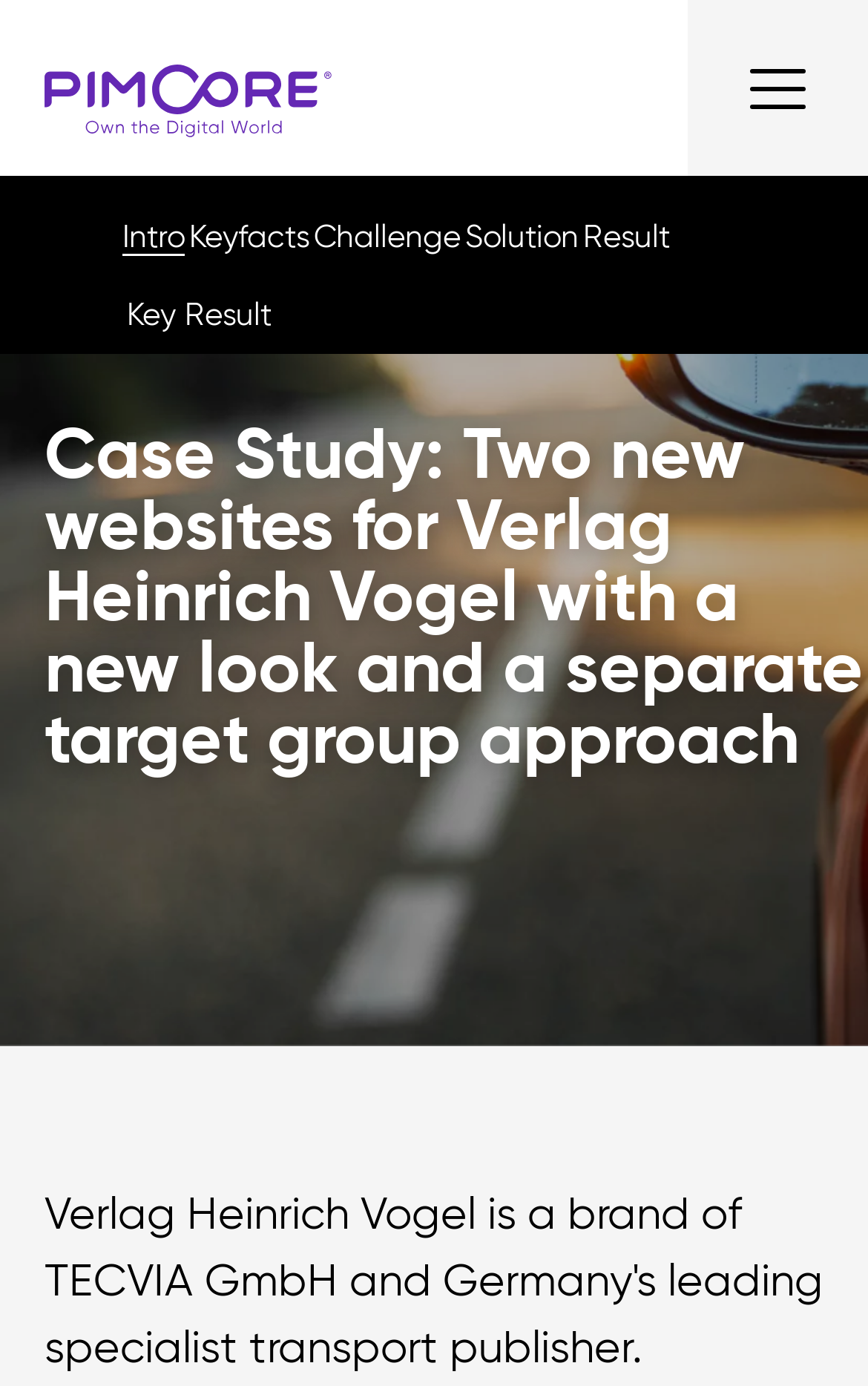How many images are there on the webpage?
Please answer the question as detailed as possible.

There are two images on the webpage. One is the 'Pimcore Platform' image at the top, and the other is the 'Case Study: VHV - Impression #1' image below the navigation menu.